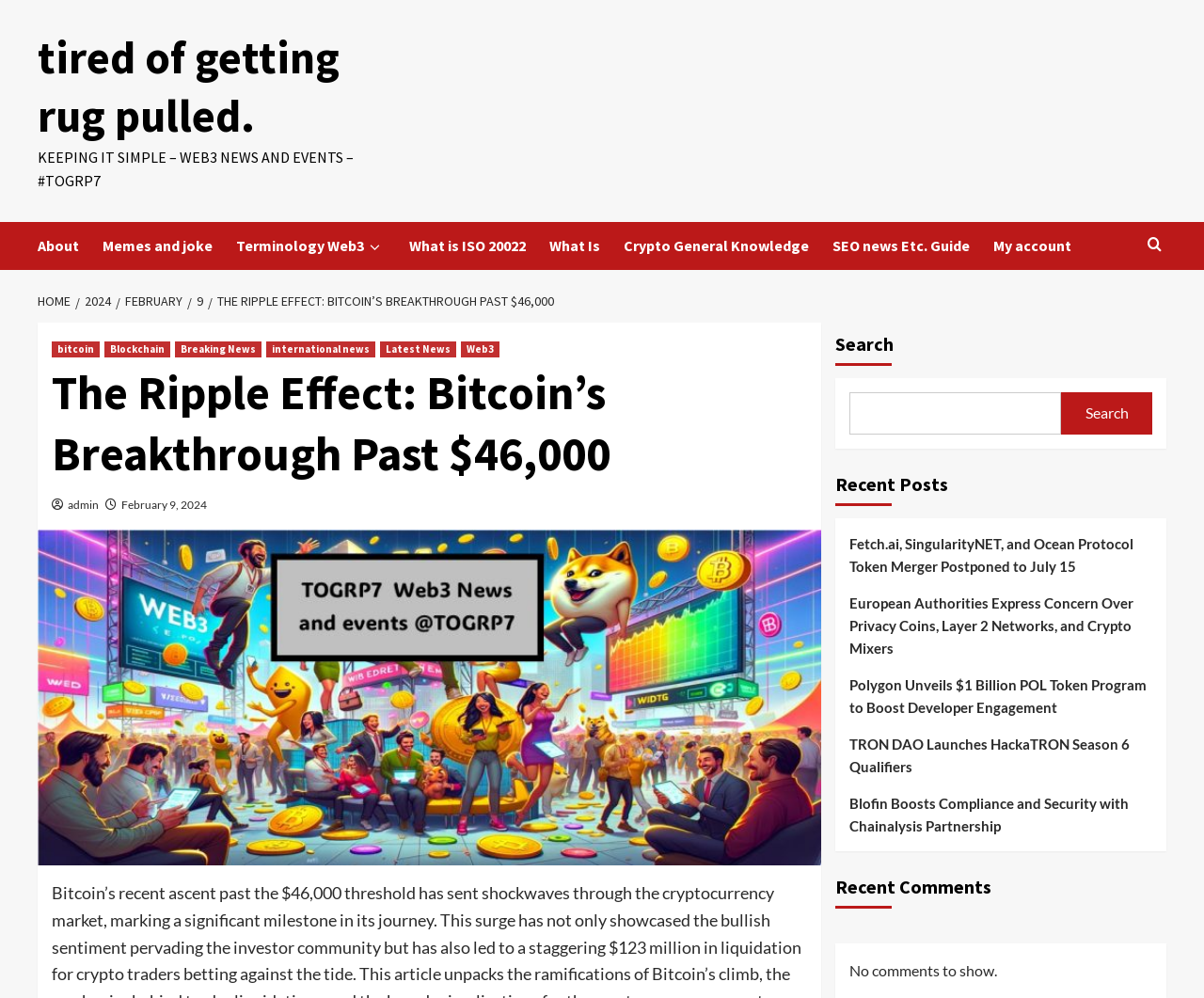Find the bounding box coordinates for the area that should be clicked to accomplish the instruction: "Check the recent comments".

[0.693, 0.871, 0.823, 0.91]